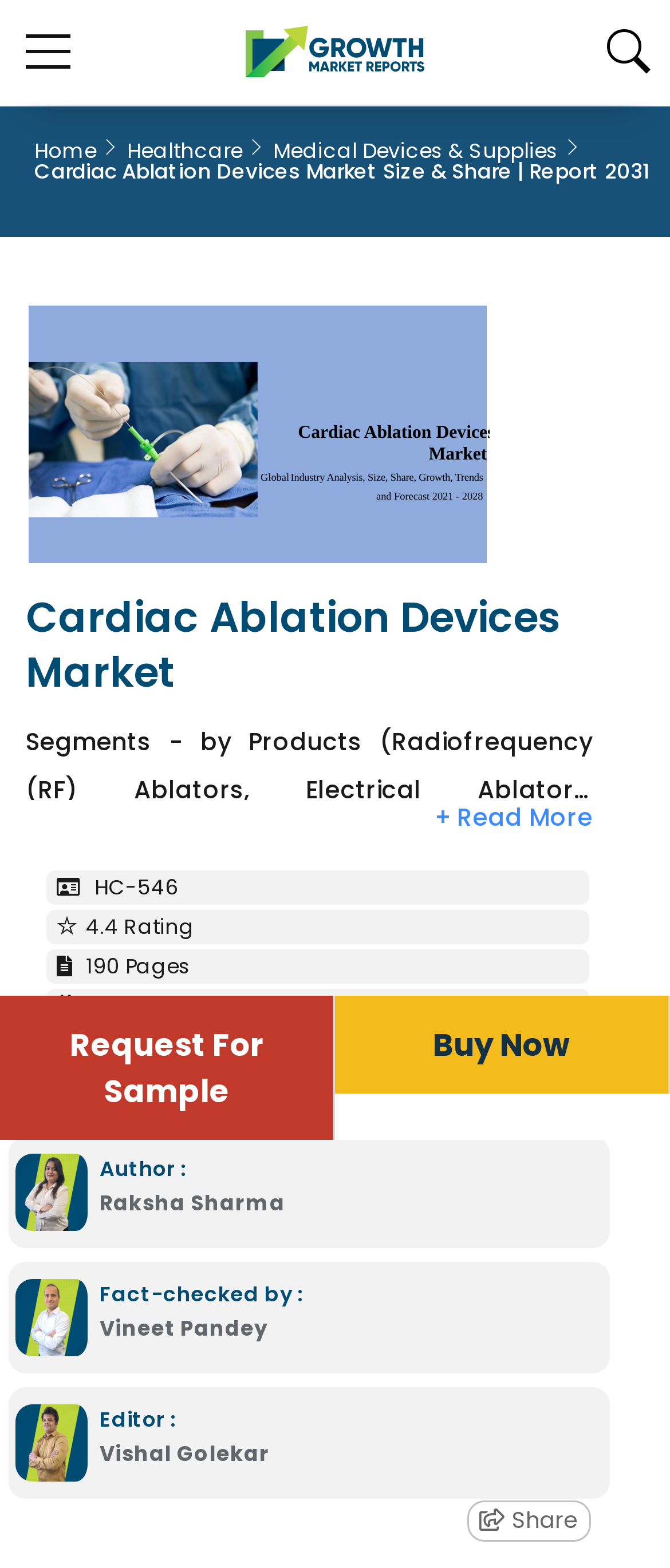Identify the bounding box coordinates of the section to be clicked to complete the task described by the following instruction: "Click on the 'Share' button". The coordinates should be four float numbers between 0 and 1, formatted as [left, top, right, bottom].

[0.697, 0.957, 0.882, 0.983]